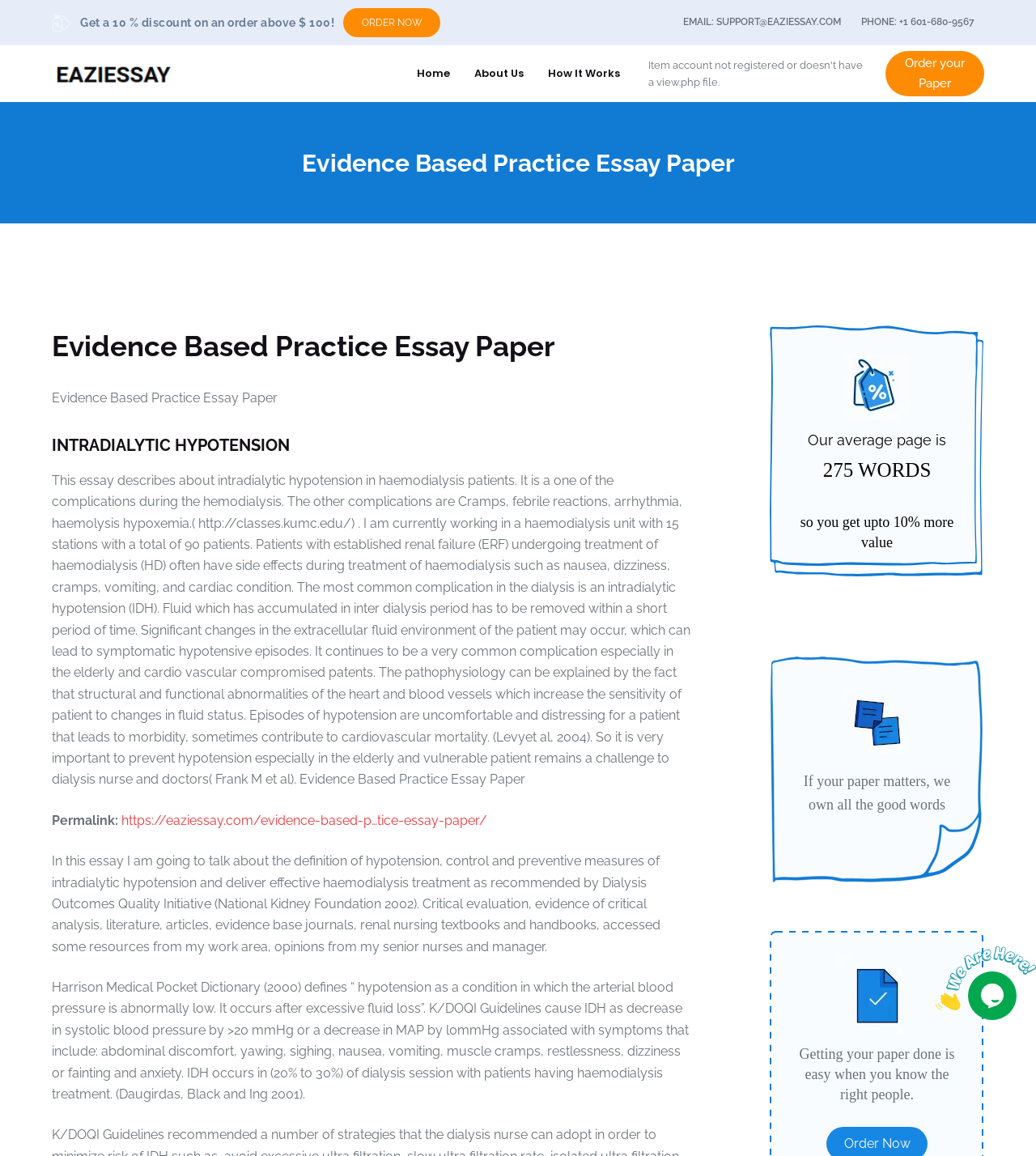Pinpoint the bounding box coordinates of the clickable element needed to complete the instruction: "Click on Order your Paper". The coordinates should be provided as four float numbers between 0 and 1: [left, top, right, bottom].

[0.855, 0.044, 0.95, 0.083]